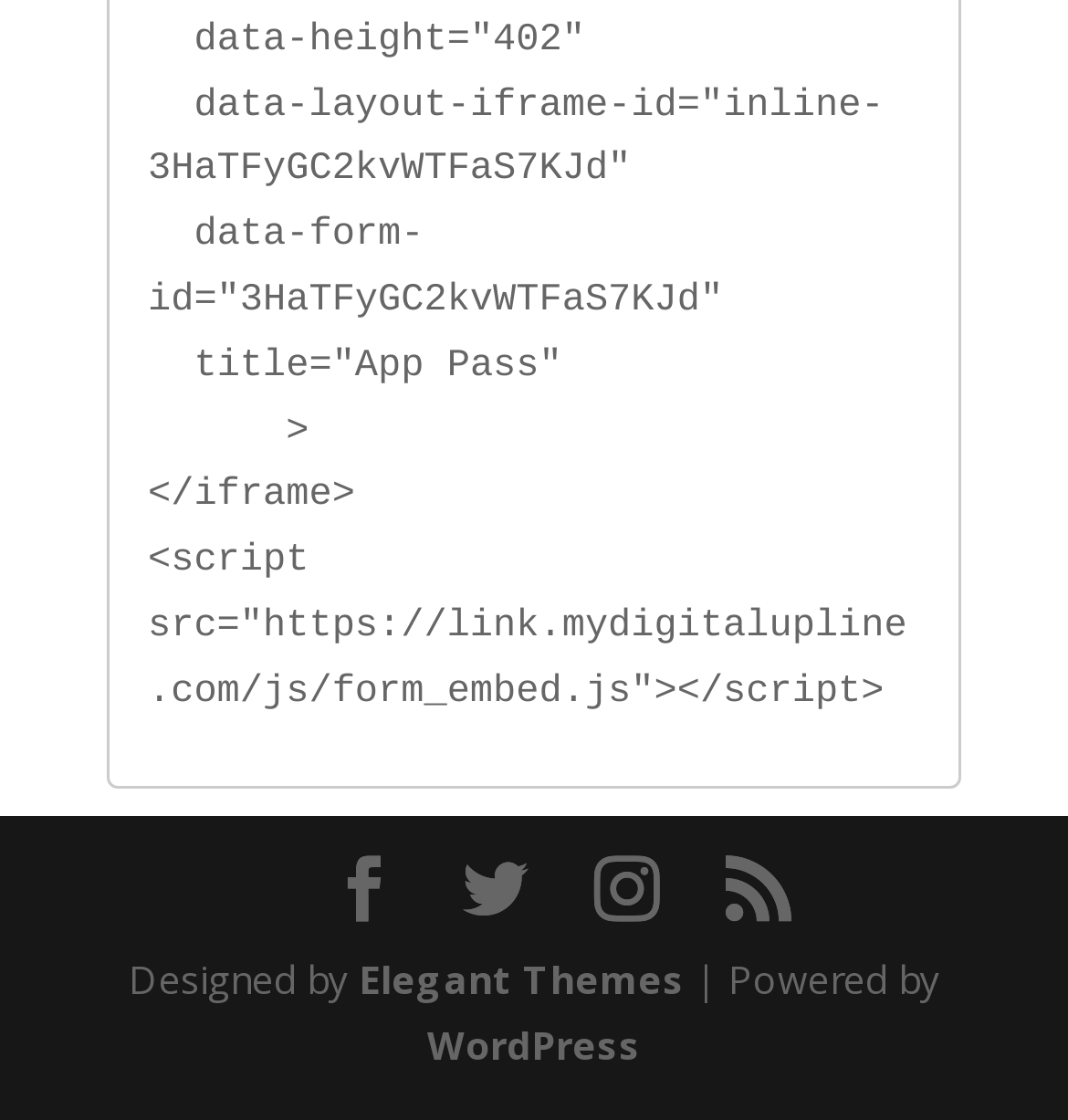Using floating point numbers between 0 and 1, provide the bounding box coordinates in the format (top-left x, top-left y, bottom-right x, bottom-right y). Locate the UI element described here: Instagram

[0.556, 0.764, 0.618, 0.825]